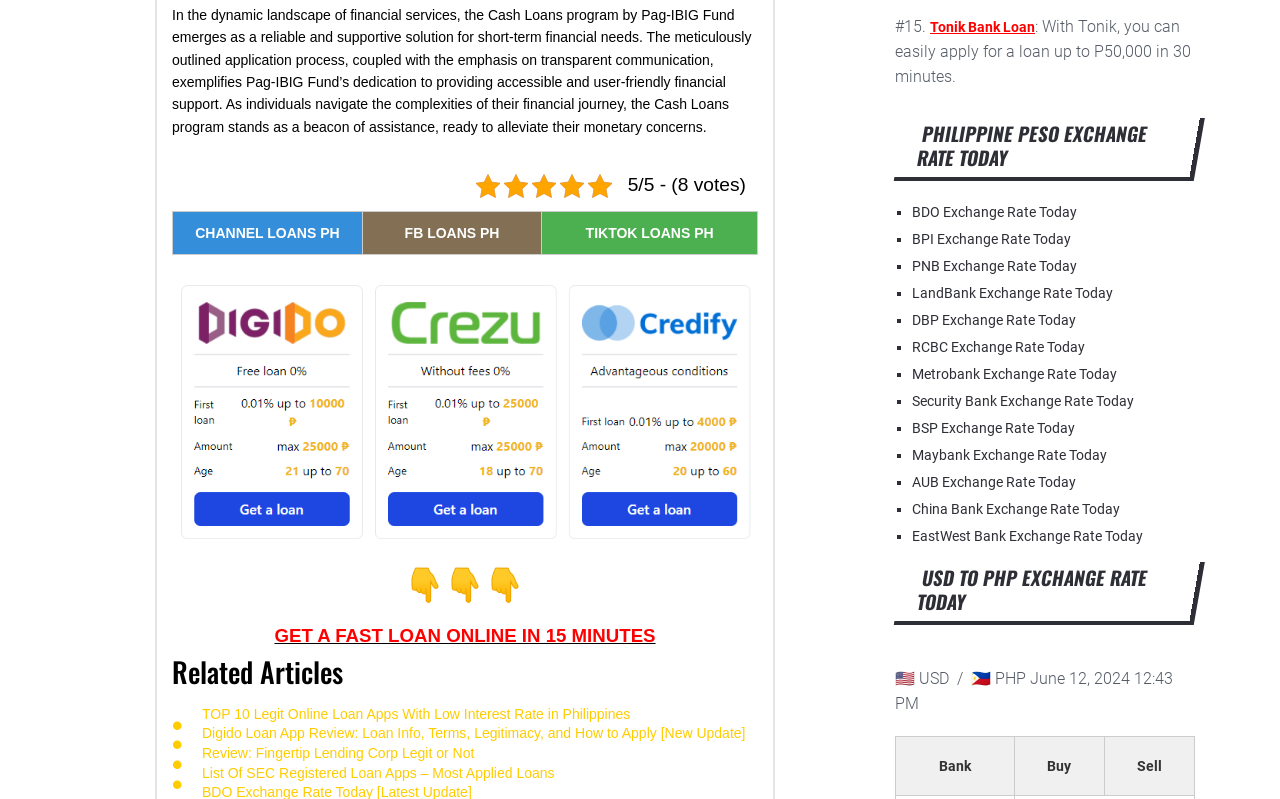Identify the bounding box coordinates necessary to click and complete the given instruction: "View the 'Tonik Bank Loan' information".

[0.727, 0.024, 0.809, 0.044]